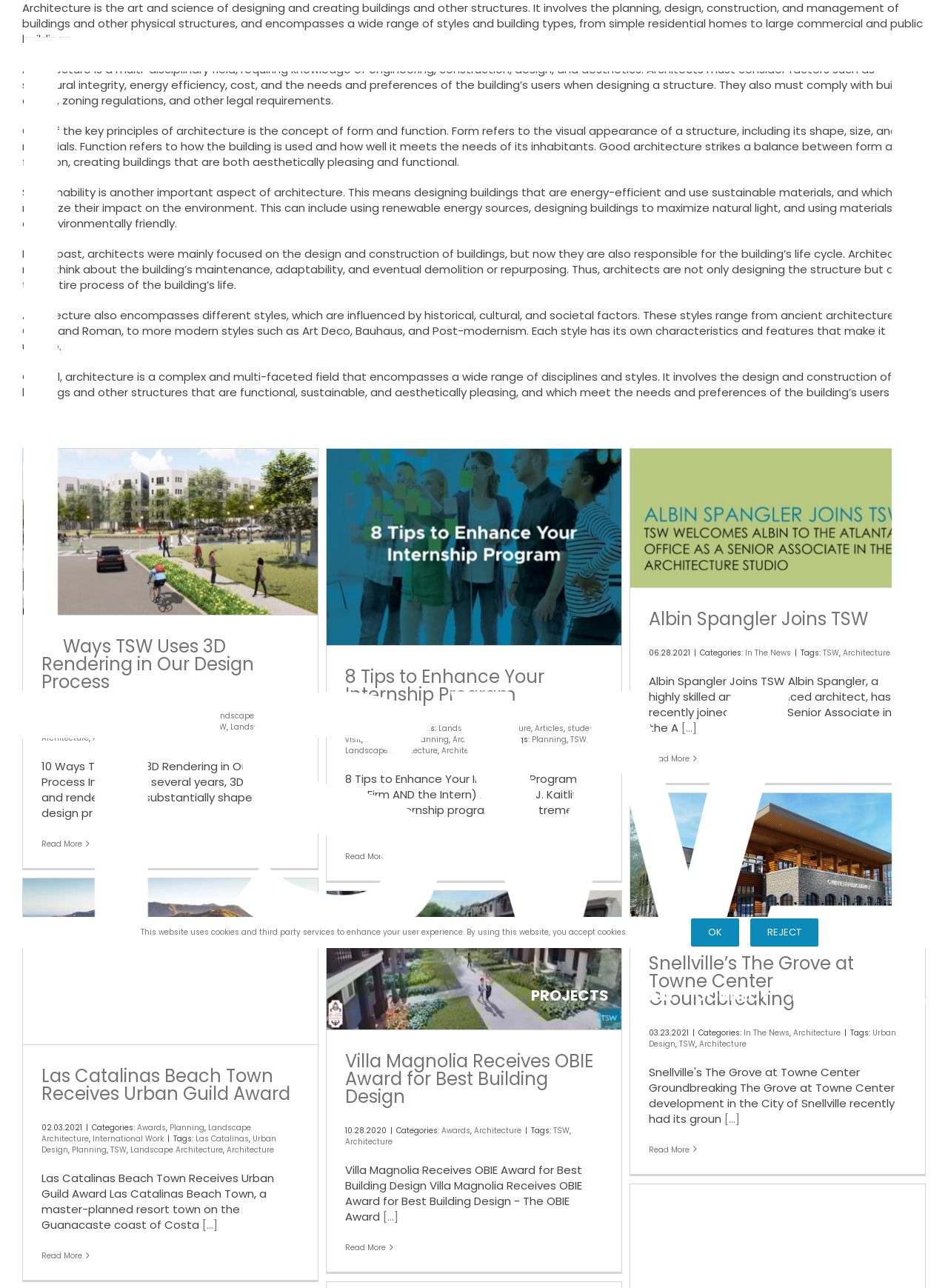What is the topic of the article '8 Tips to Enhance Your Internship Program'?
Using the visual information, respond with a single word or phrase.

Internship program